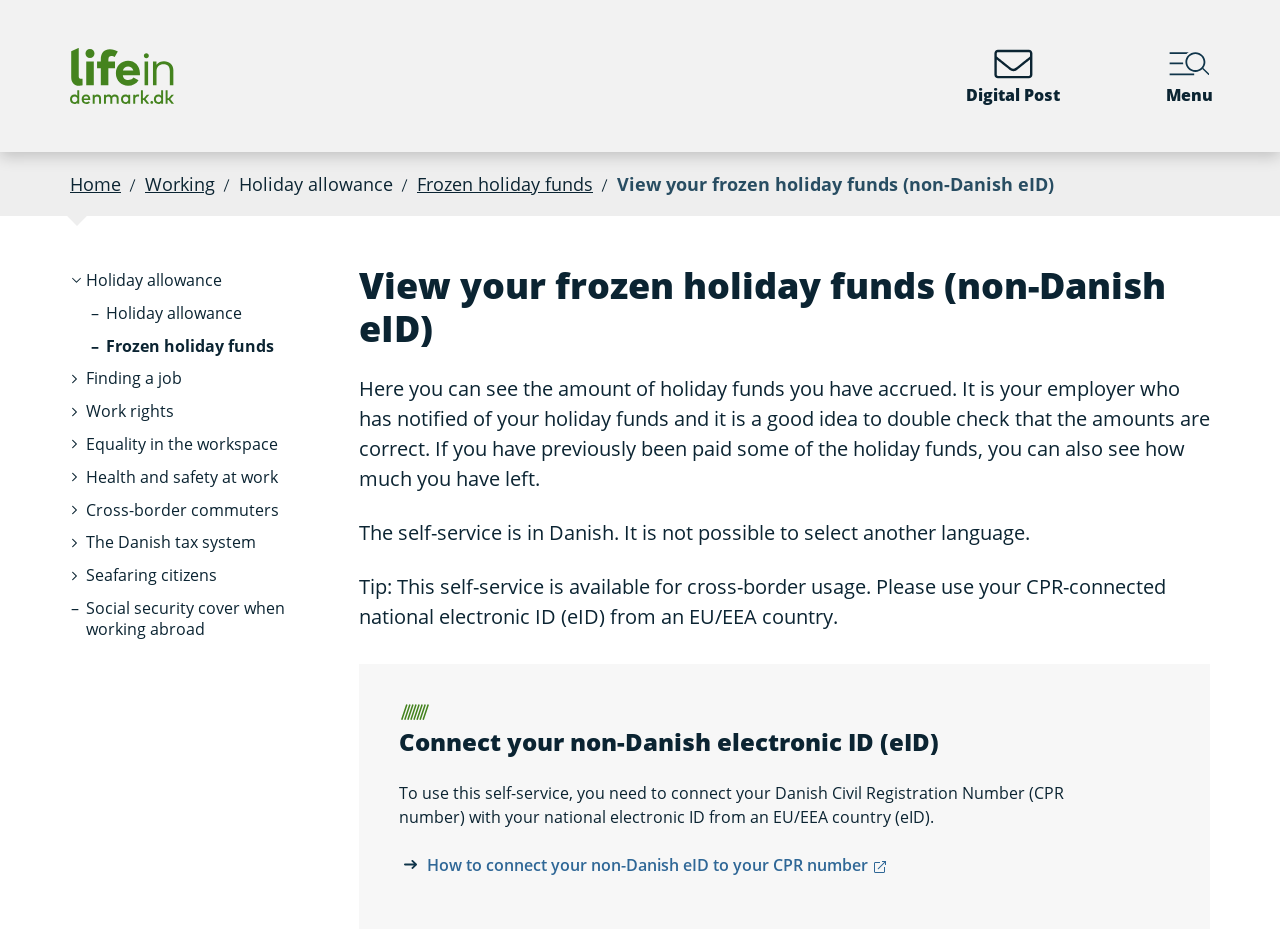Locate the bounding box coordinates of the element's region that should be clicked to carry out the following instruction: "Learn how to connect your non-Danish eID to your CPR number". The coordinates need to be four float numbers between 0 and 1, i.e., [left, top, right, bottom].

[0.33, 0.912, 0.7, 0.94]